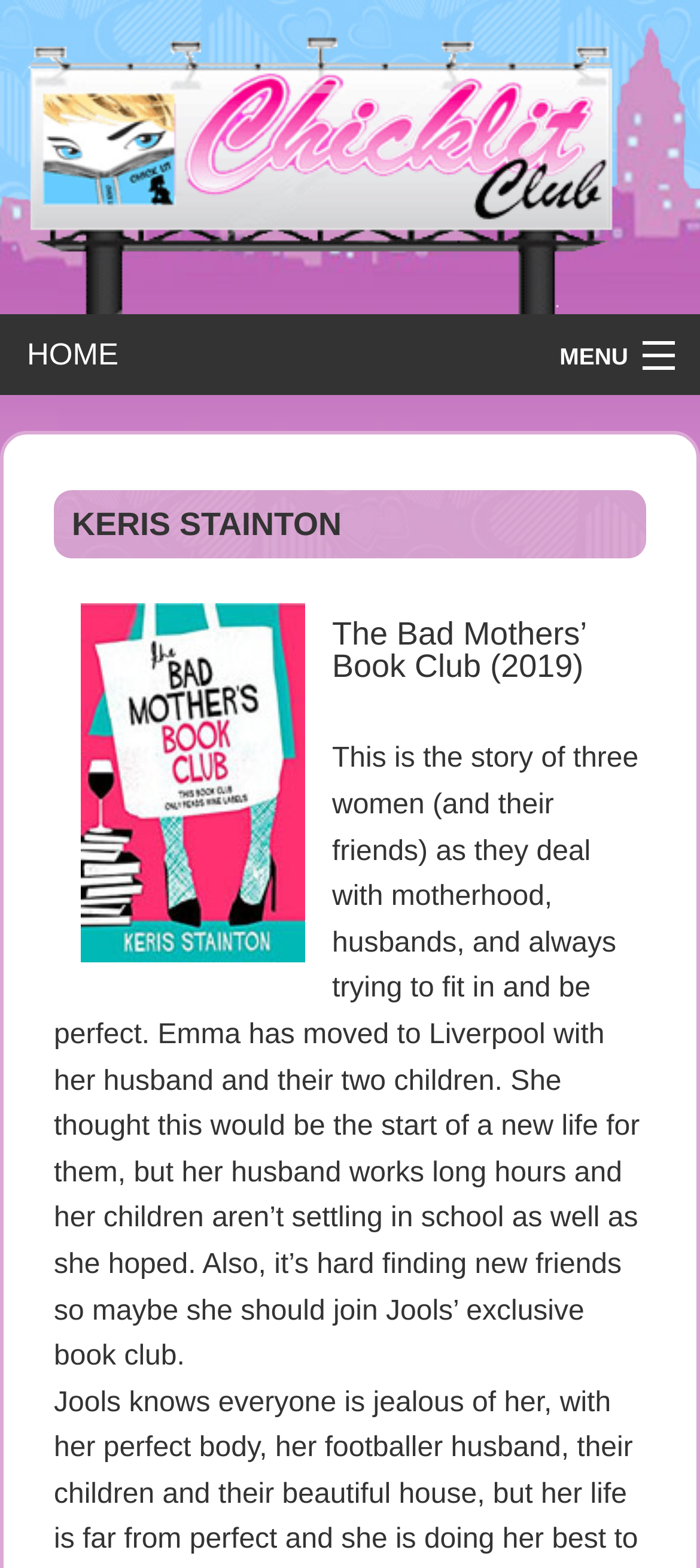Locate the bounding box coordinates of the clickable region to complete the following instruction: "Click KERIS STAINTON."

[0.077, 0.313, 0.923, 0.356]